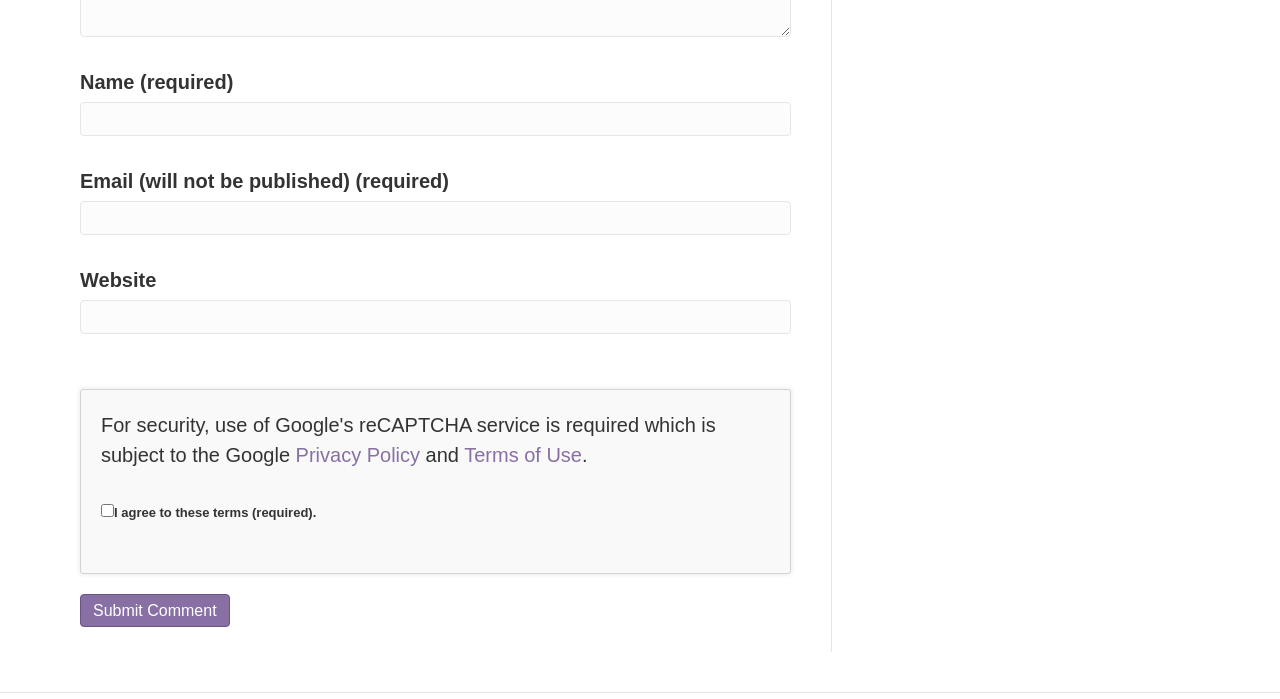What is the label of the third textbox on the form?
Please provide an in-depth and detailed response to the question.

The label of the third textbox on the form is 'Website' because the StaticText element with the text 'Website' is located above the textbox element with the same description, indicating that it is the label for that field.